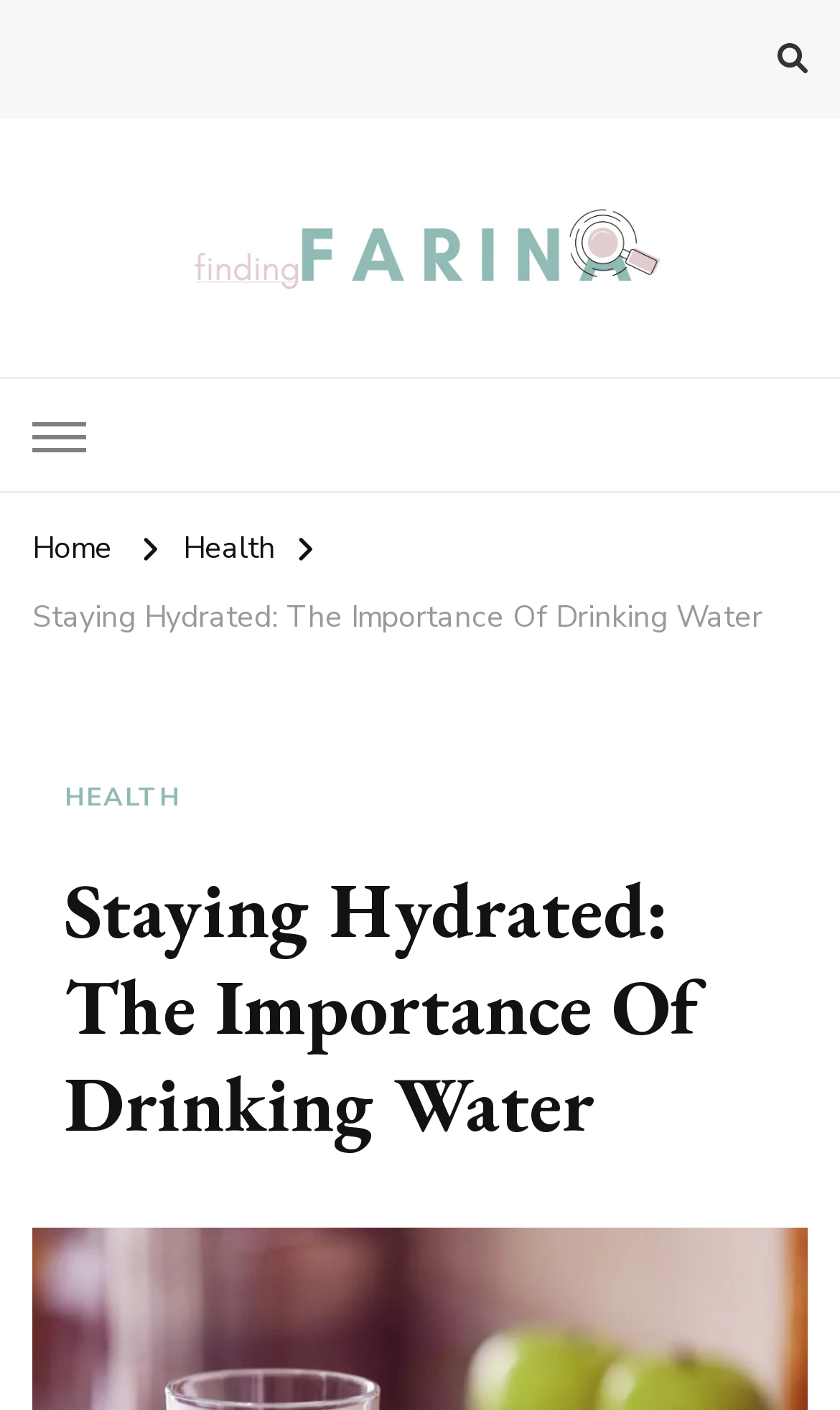Generate a thorough caption that explains the contents of the webpage.

The webpage is about the importance of drinking water for one's health. At the top right corner, there is a button. Below it, there is a link to "Finding Farina" accompanied by an image with the same name. Next to the image, there is a text "Taking Care of Finances, Health & Home". 

On the left side, there are several links, including "Home", "Health", and the title of the article "Staying Hydrated: The Importance Of Drinking Water". The article title is also a link and is positioned below the other links. 

The main content of the article is headed by a large heading "Staying Hydrated: The Importance Of Drinking Water" which is located below the links. Above the heading, there is a smaller text "HEALTH". The article content is not directly mentioned in the accessibility tree, but based on the meta description, it is likely to discuss the importance of drinking water for one's health.